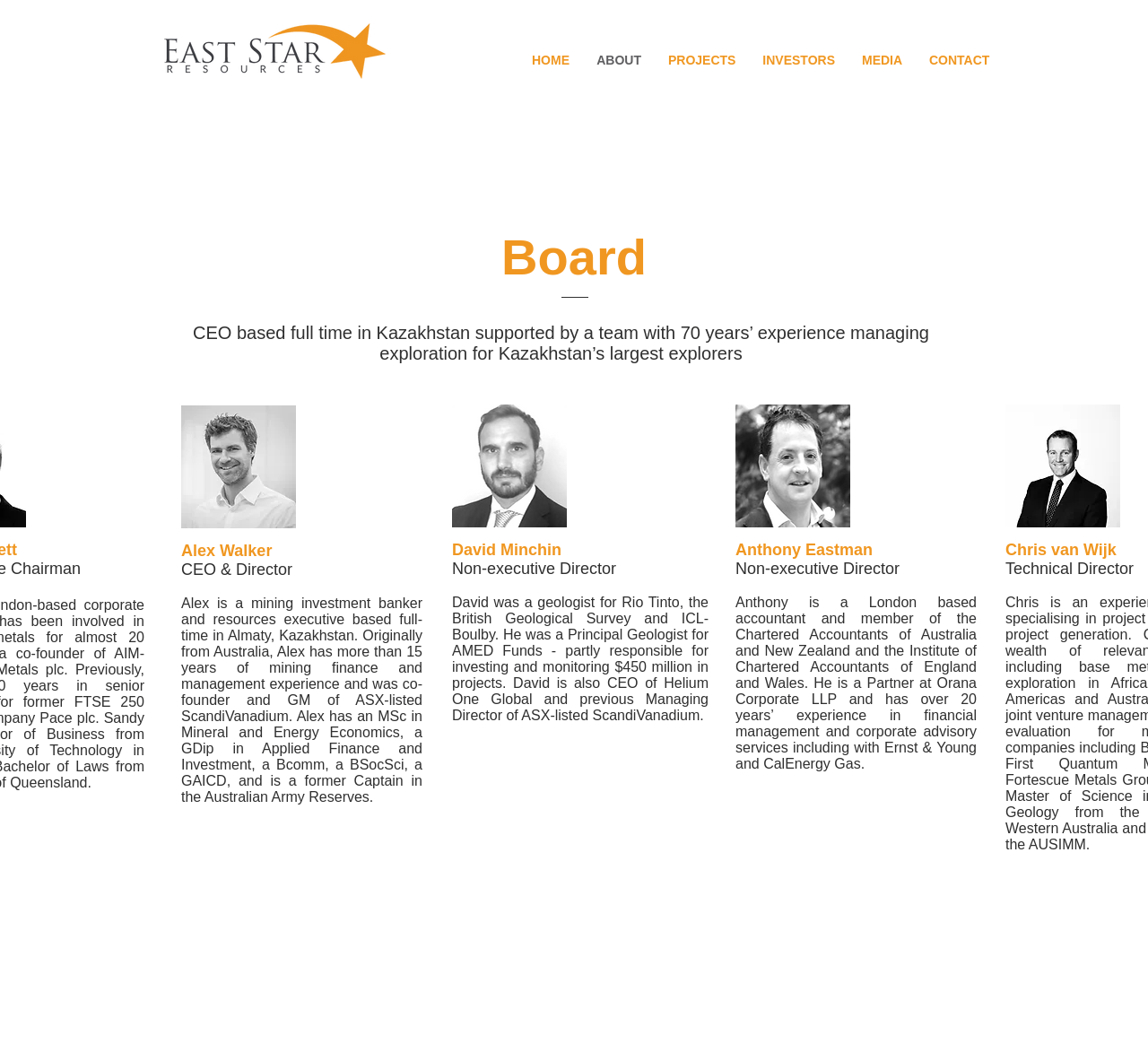How many years of experience does the team have?
Please use the image to provide an in-depth answer to the question.

The webpage states that the team has 70 years of experience managing exploration for Kazakhstan's largest explorers.